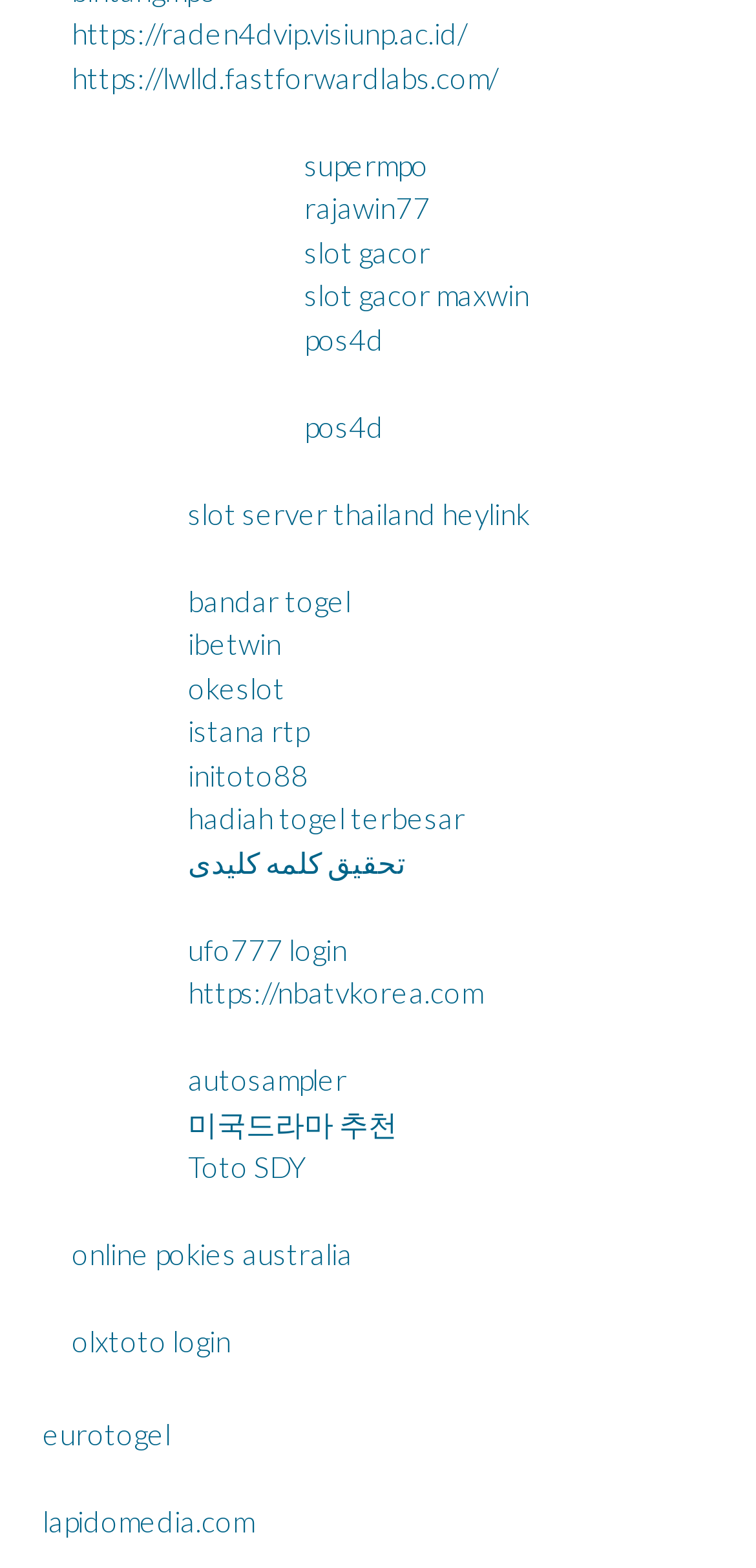What is the first link on the webpage?
Give a single word or phrase as your answer by examining the image.

https://raden4dvip.visiunp.ac.id/